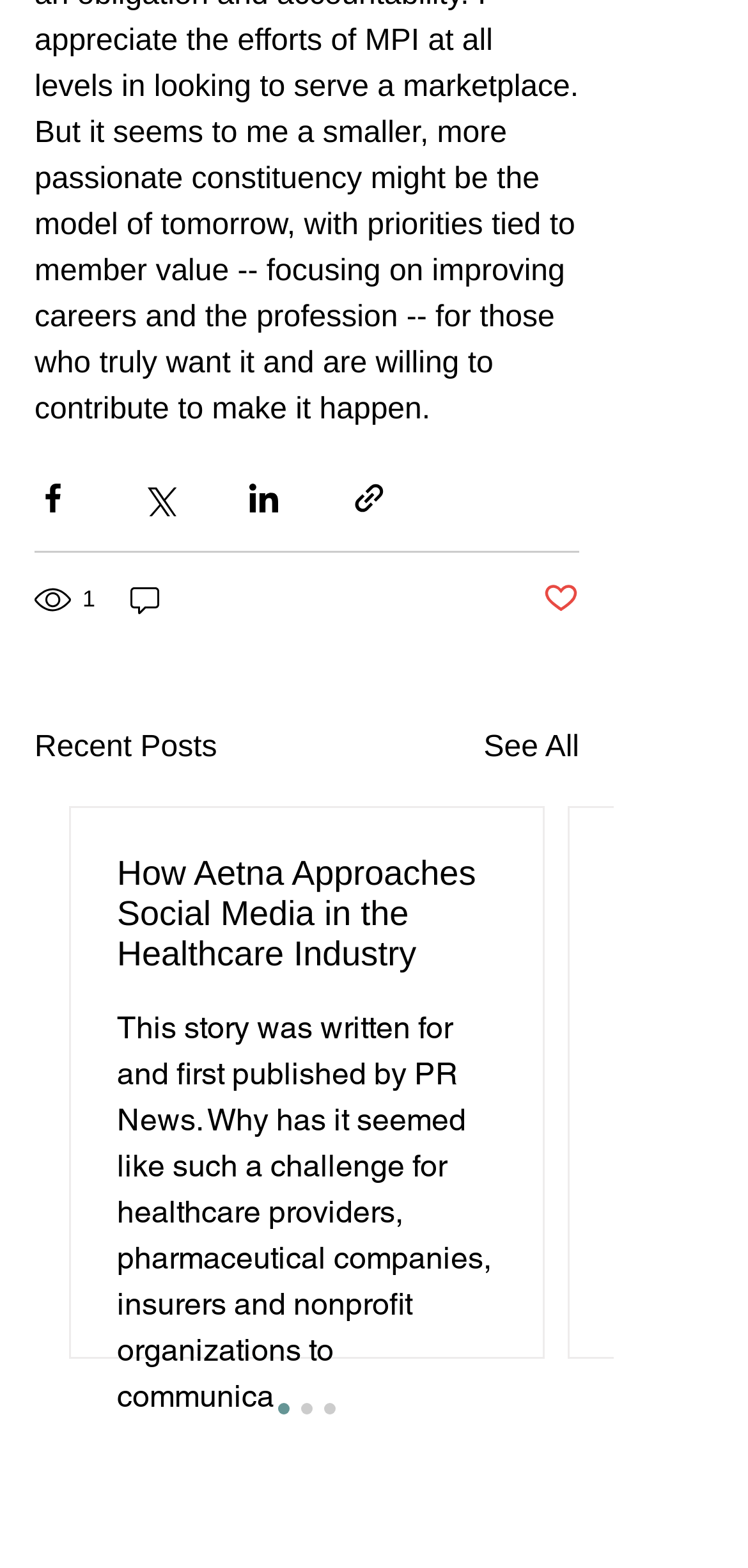Using the description: "Post not marked as liked", determine the UI element's bounding box coordinates. Ensure the coordinates are in the format of four float numbers between 0 and 1, i.e., [left, top, right, bottom].

[0.726, 0.369, 0.774, 0.395]